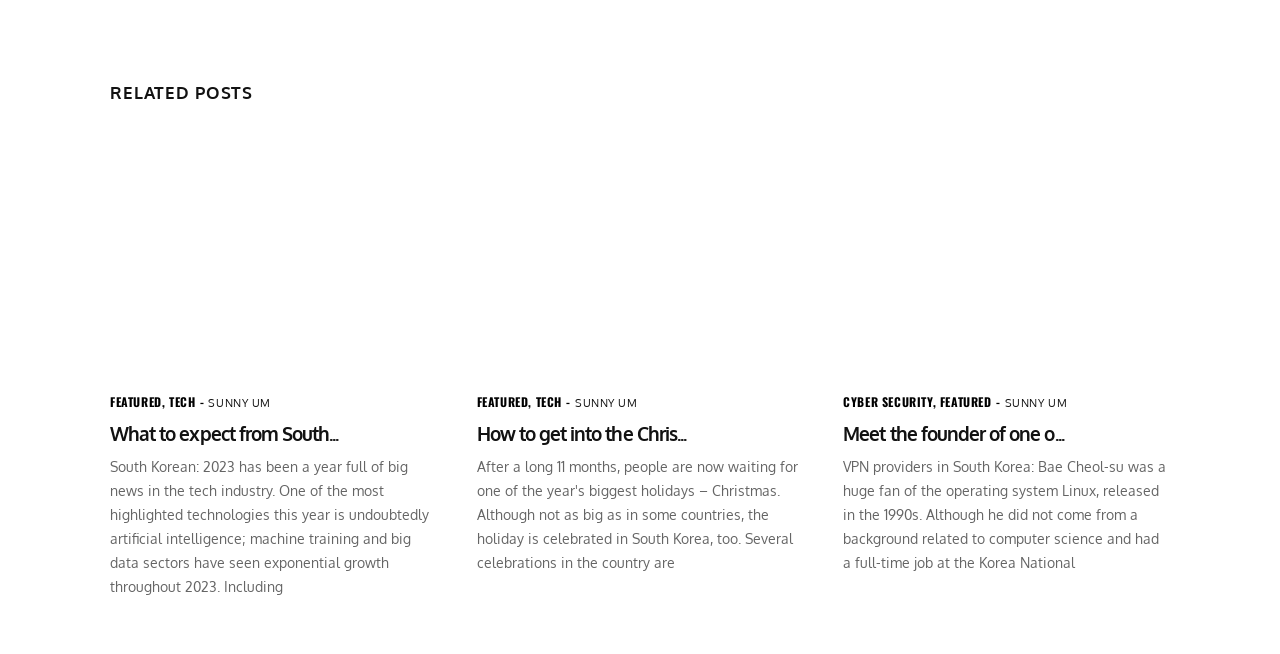Please provide a comprehensive answer to the question based on the screenshot: What is the vertical position of the element 'FEATURED' relative to the element 'RELATED POSTS'?

Based on the bounding box coordinates, I compared the y1 and y2 values of the elements 'RELATED POSTS' and 'FEATURED'. Since the y1 value of 'FEATURED' is greater than the y1 value of 'RELATED POSTS', I concluded that 'FEATURED' is below 'RELATED POSTS' vertically.